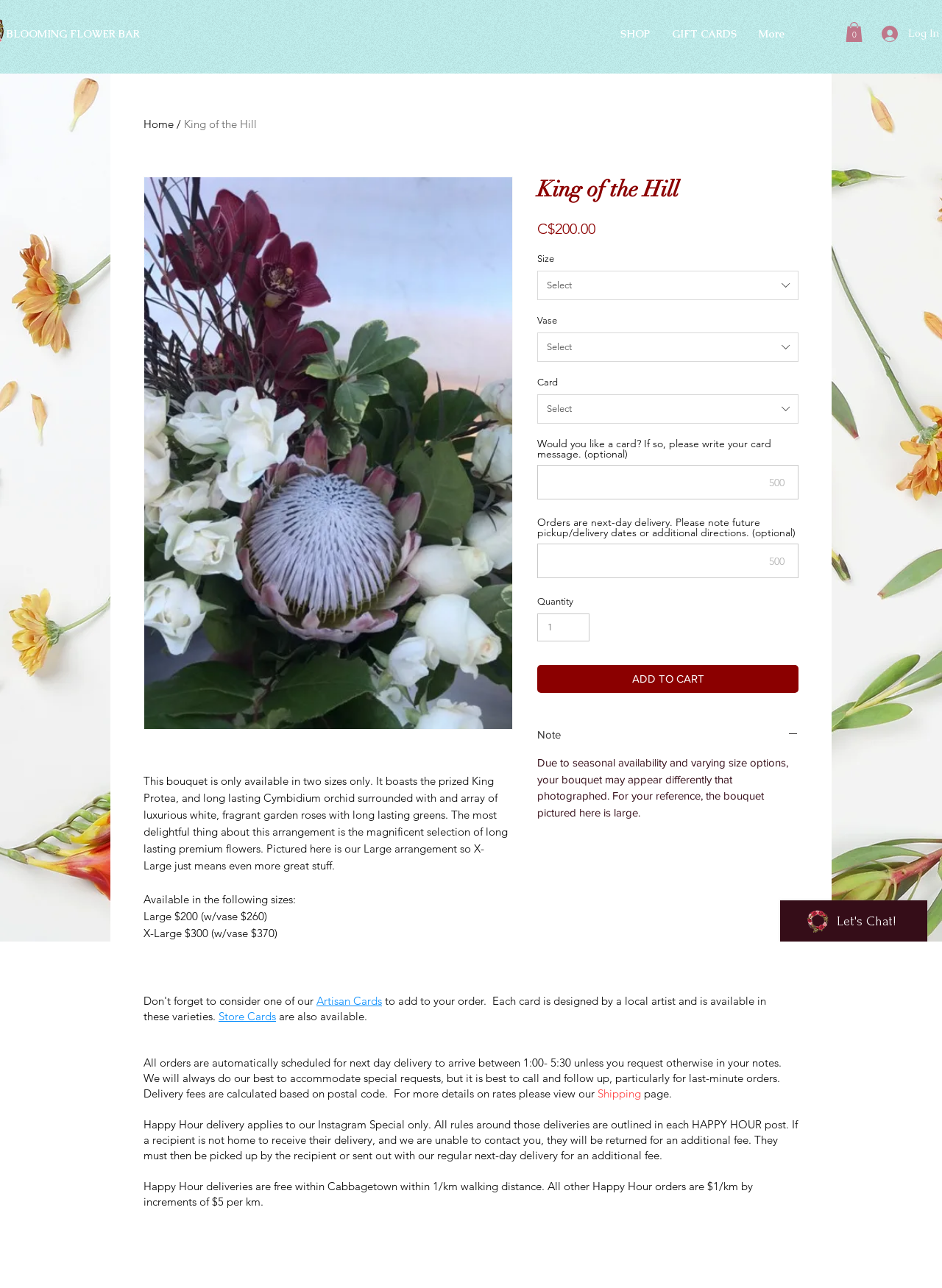What is the purpose of the textbox below 'Would you like a card?'?
Provide a one-word or short-phrase answer based on the image.

Write a card message